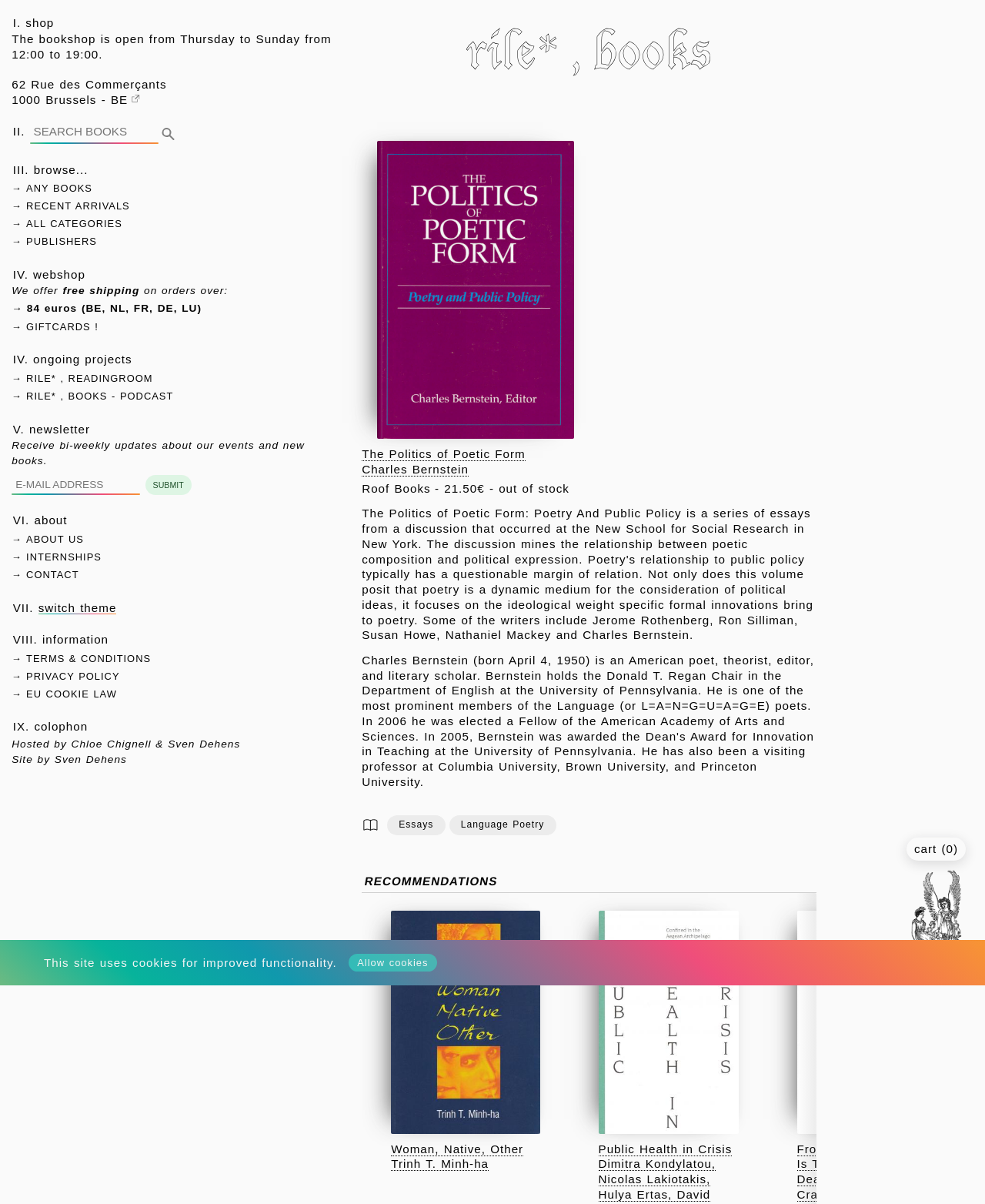Identify and provide the bounding box for the element described by: "parent_node: Woman, Native, Other".

[0.397, 0.756, 0.548, 0.959]